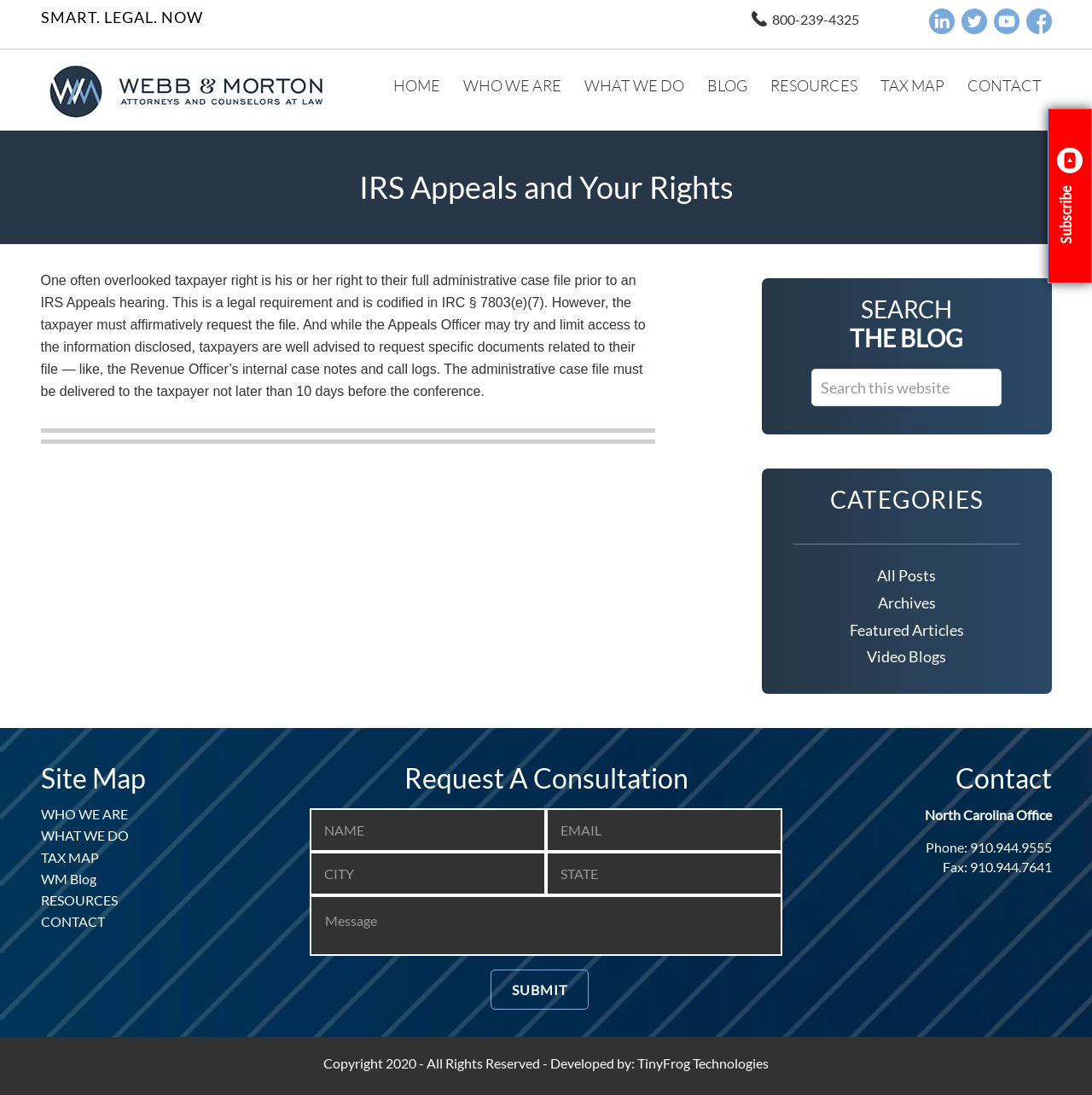Answer the question using only one word or a concise phrase: What is the topic of the main article on the webpage?

IRS Appeals and Your Rights